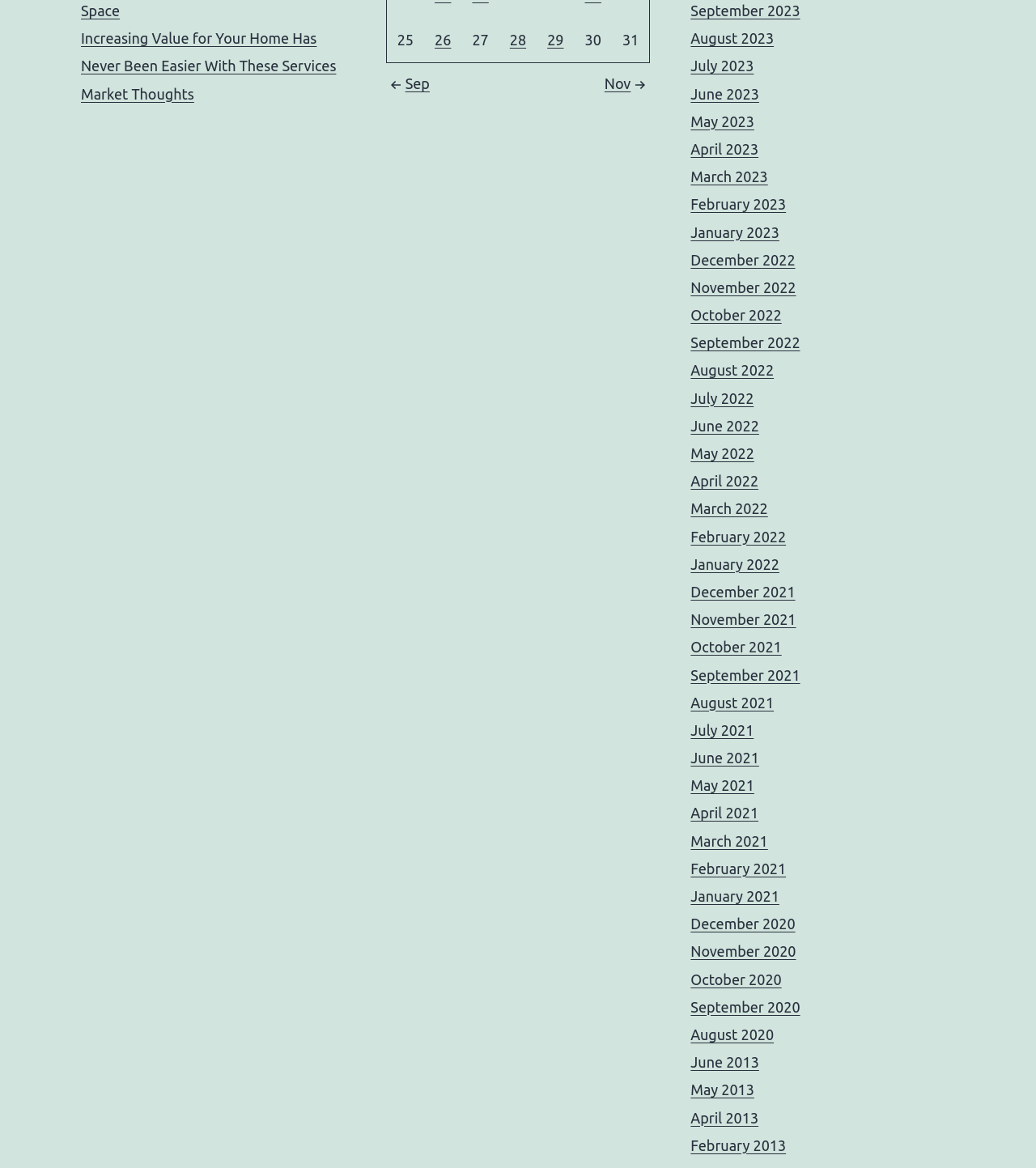Please identify the bounding box coordinates of the area I need to click to accomplish the following instruction: "Click on the link to view posts published on October 26, 2021".

[0.42, 0.027, 0.435, 0.041]